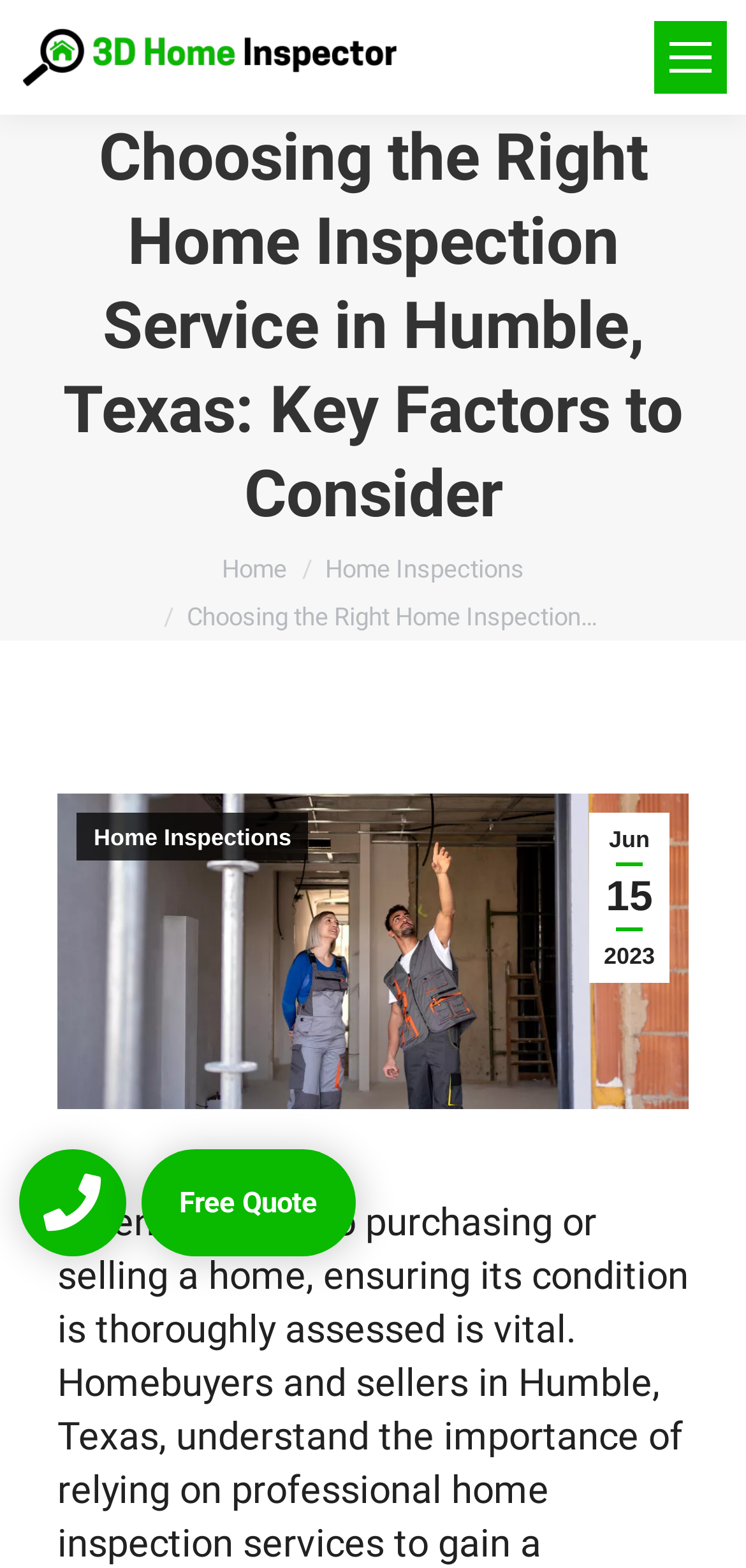What is the call-to-action button?
Kindly answer the question with as much detail as you can.

I found the call-to-action button by looking at the button element with the text 'Free Quote' which is likely to be the primary action the website wants the user to take.